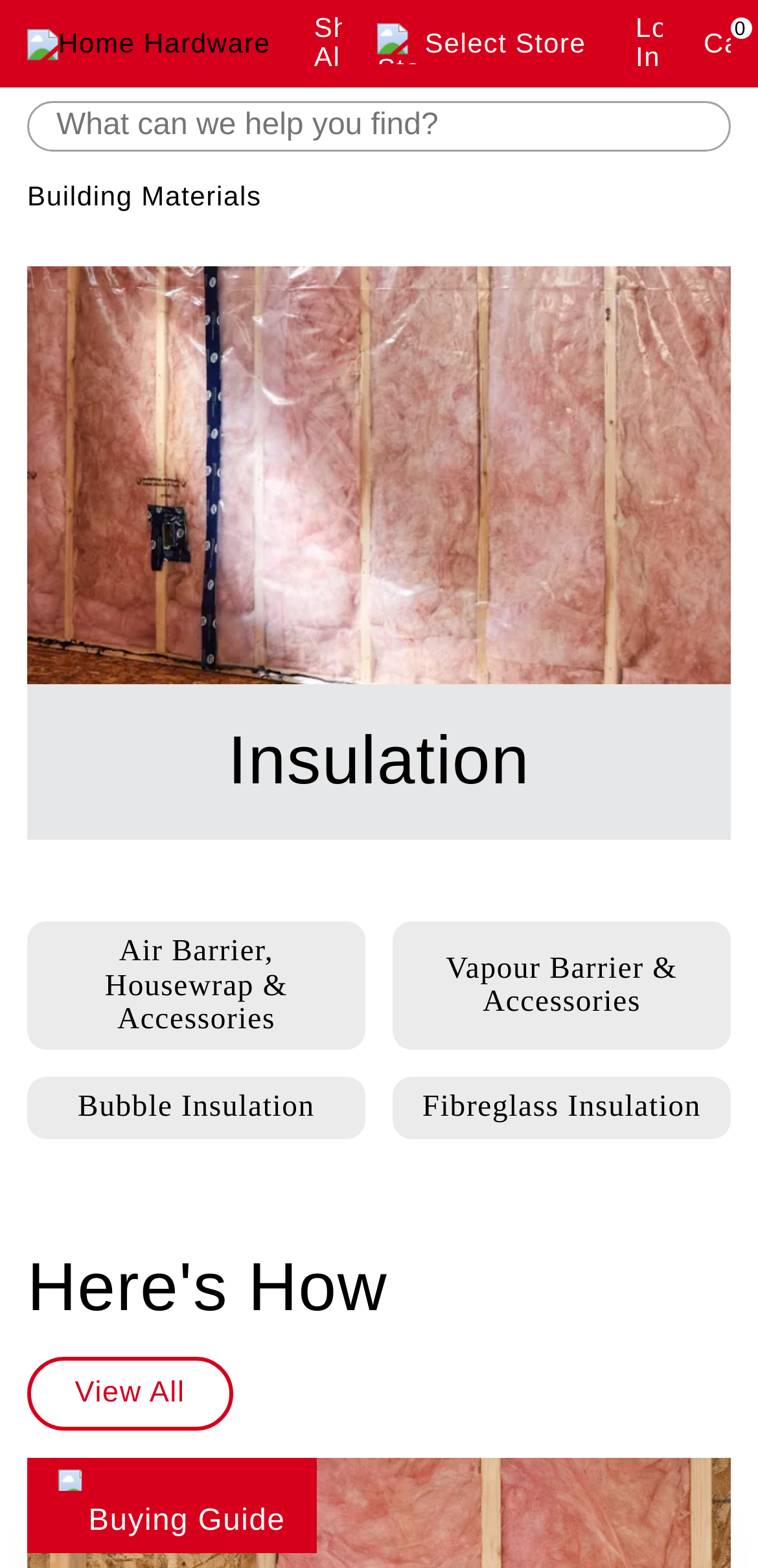Determine the bounding box coordinates for the element that should be clicked to follow this instruction: "Search for products". The coordinates should be given as four float numbers between 0 and 1, in the format [left, top, right, bottom].

[0.074, 0.07, 0.872, 0.092]